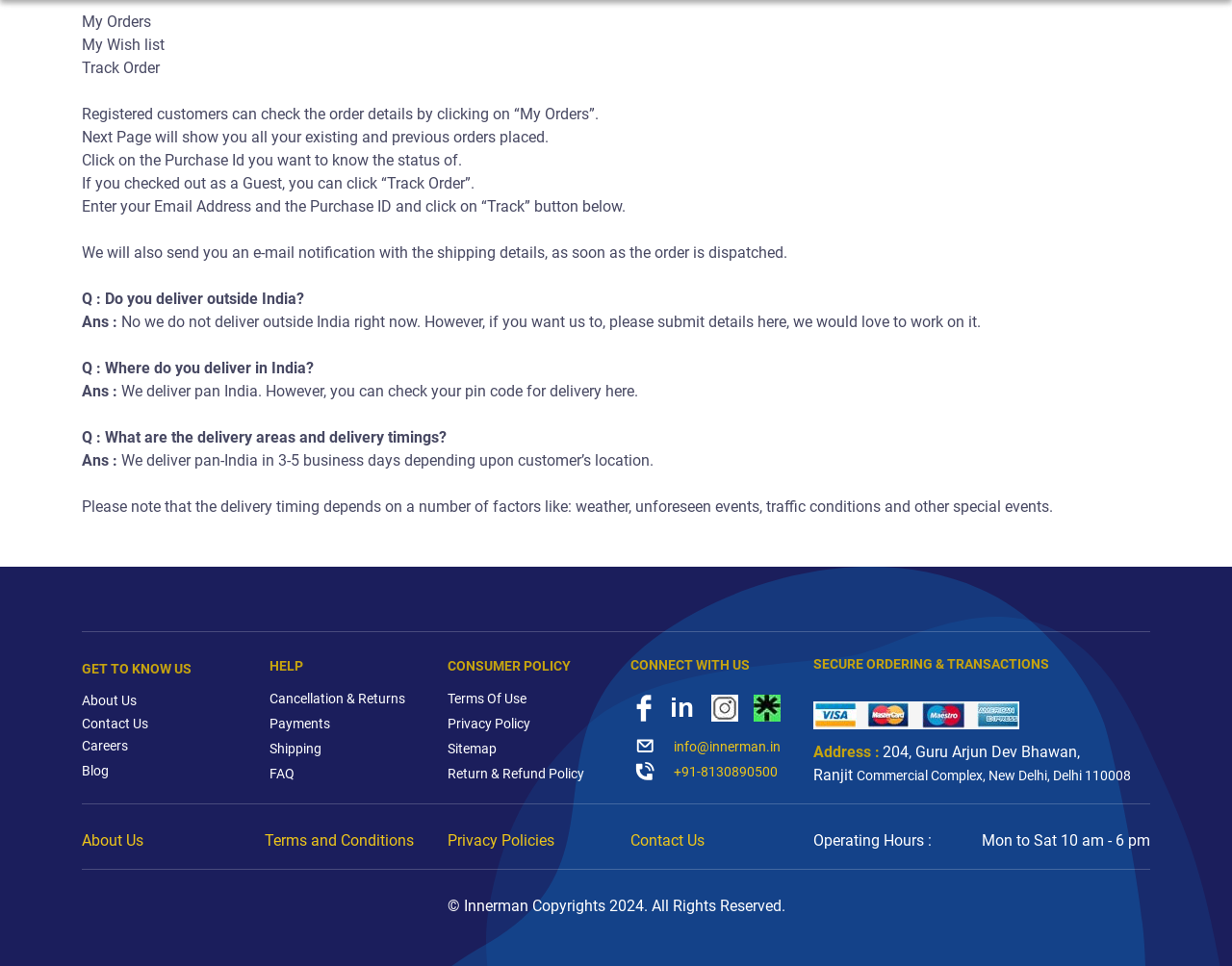Find and specify the bounding box coordinates that correspond to the clickable region for the instruction: "Click on EMAIL CHRISTINE CLAUSEN, RBT".

None